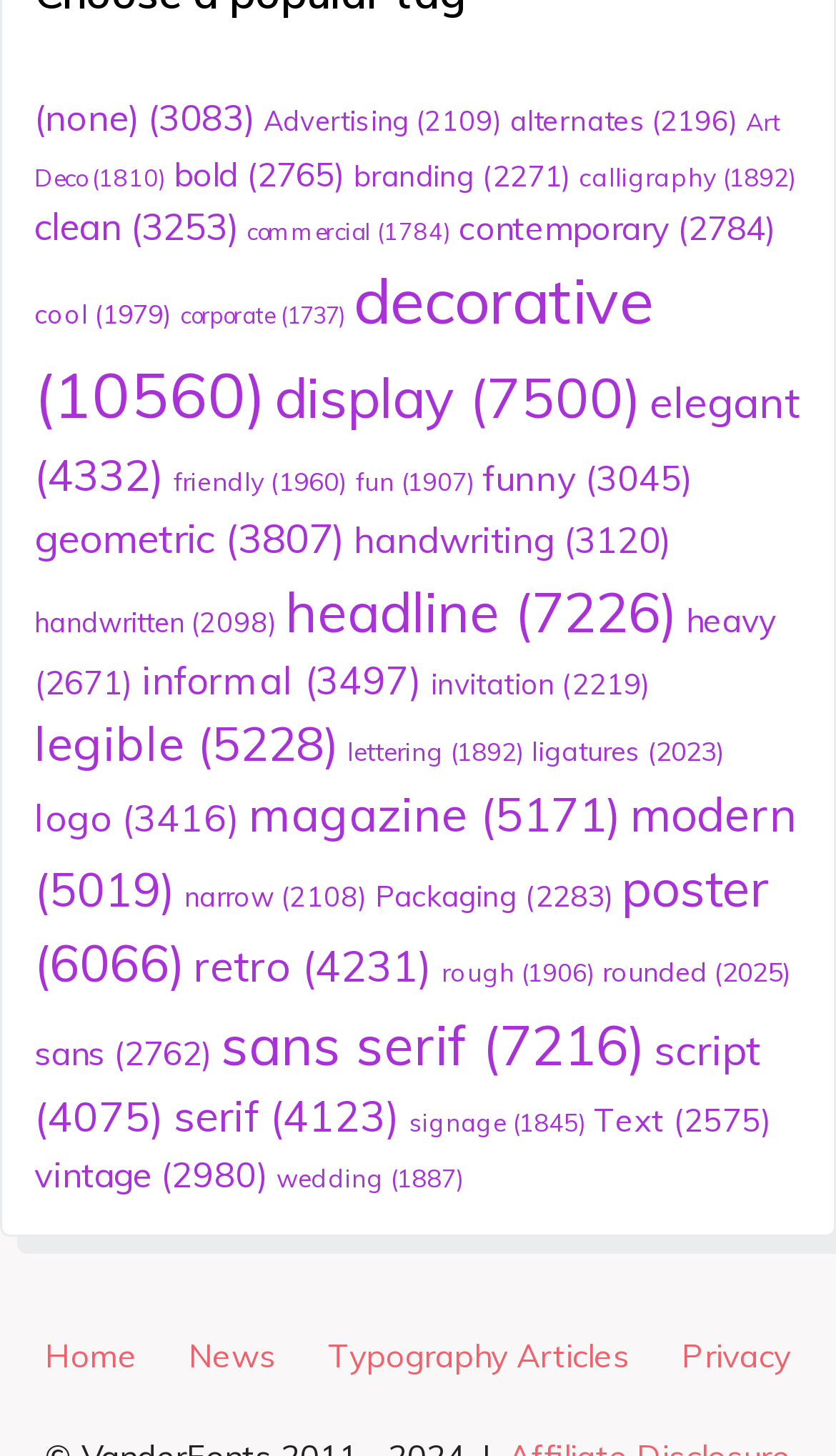Identify the coordinates of the bounding box for the element that must be clicked to accomplish the instruction: "browse geometric fonts".

[0.041, 0.352, 0.413, 0.388]